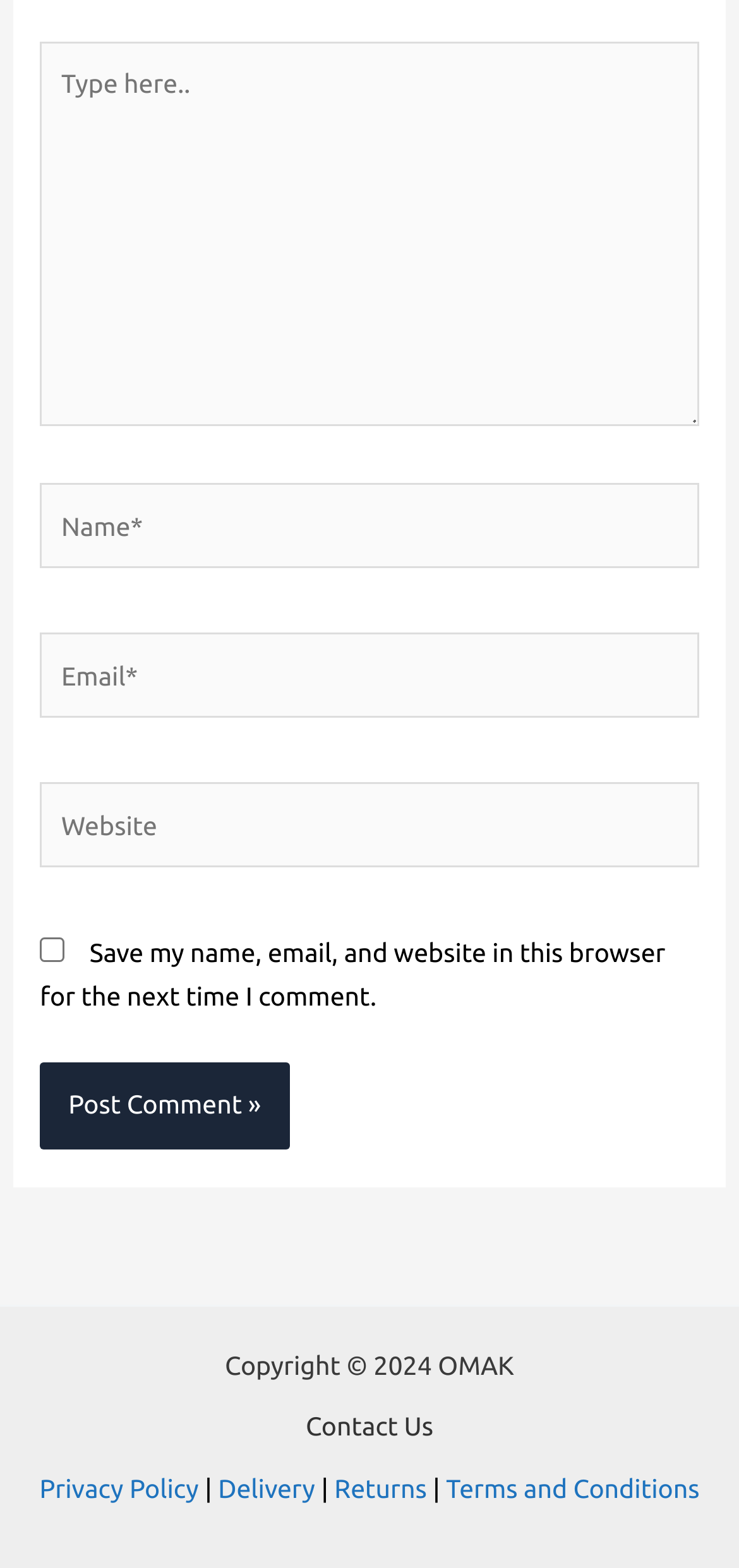Please identify the bounding box coordinates of where to click in order to follow the instruction: "Type your comment".

[0.054, 0.026, 0.946, 0.271]